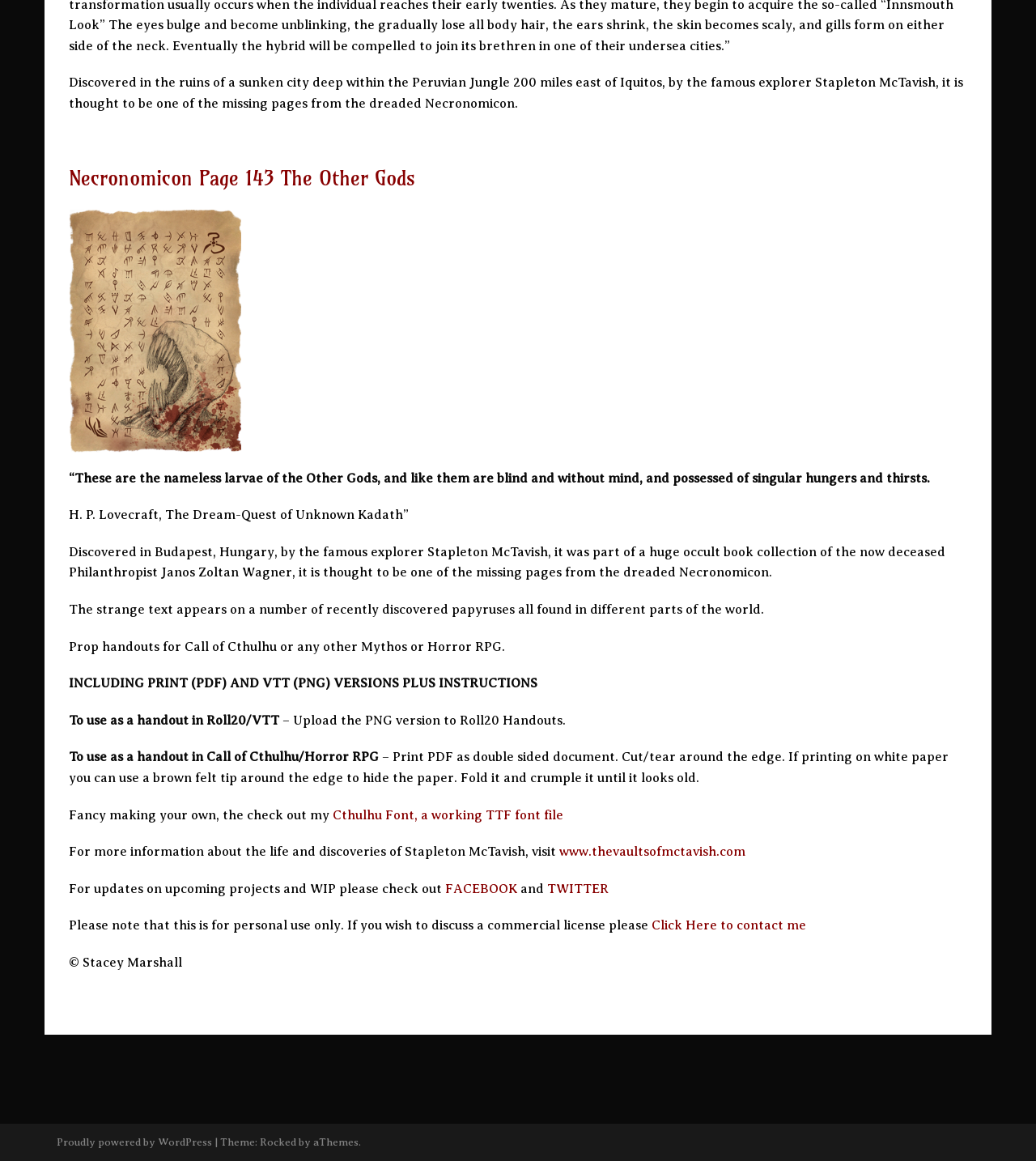Answer in one word or a short phrase: 
What is the purpose of the Necronomicon page?

Handout for Call of Cthulhu or Horror RPG